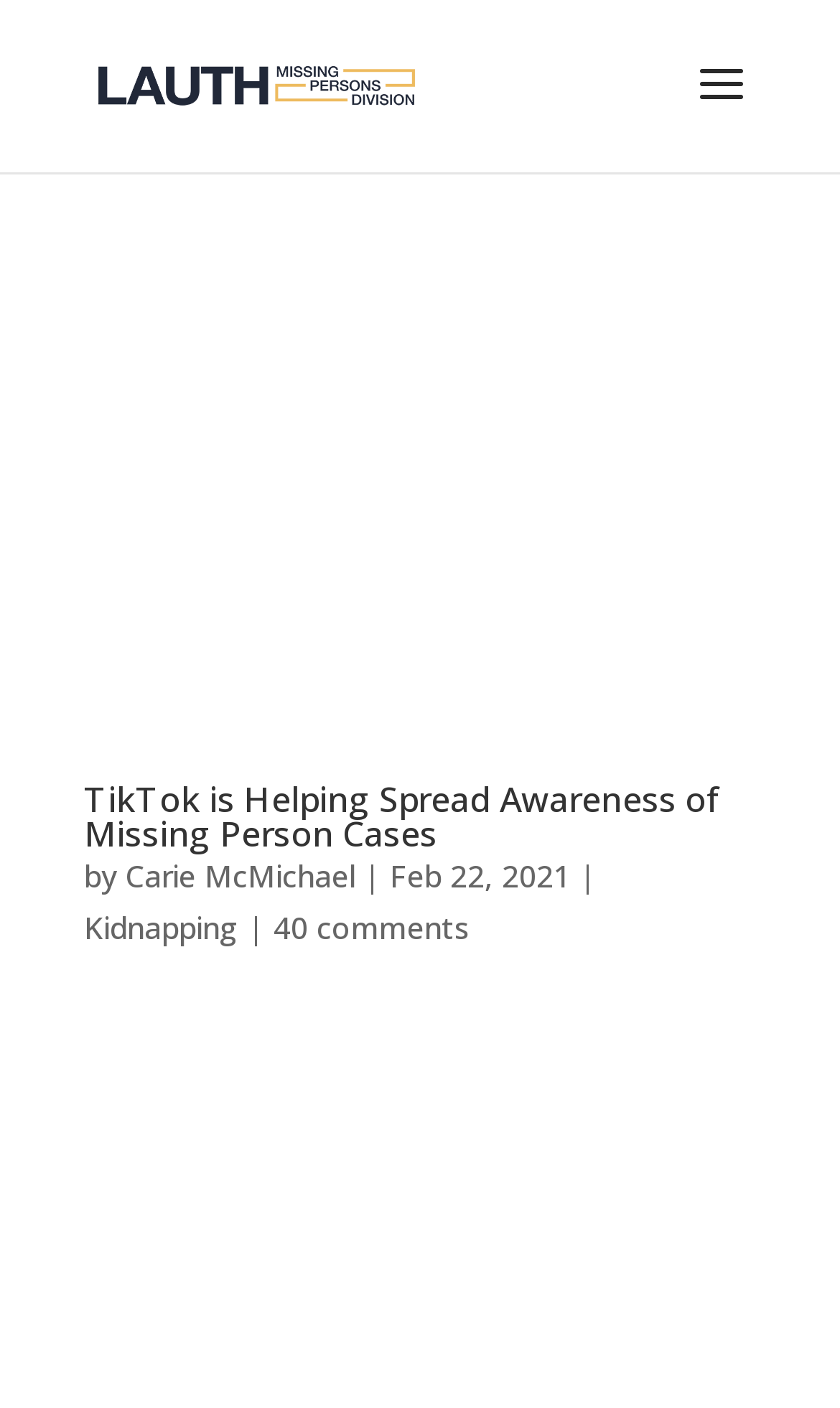Identify the bounding box coordinates for the UI element described as follows: "Carie McMichael". Ensure the coordinates are four float numbers between 0 and 1, formatted as [left, top, right, bottom].

[0.149, 0.607, 0.423, 0.636]